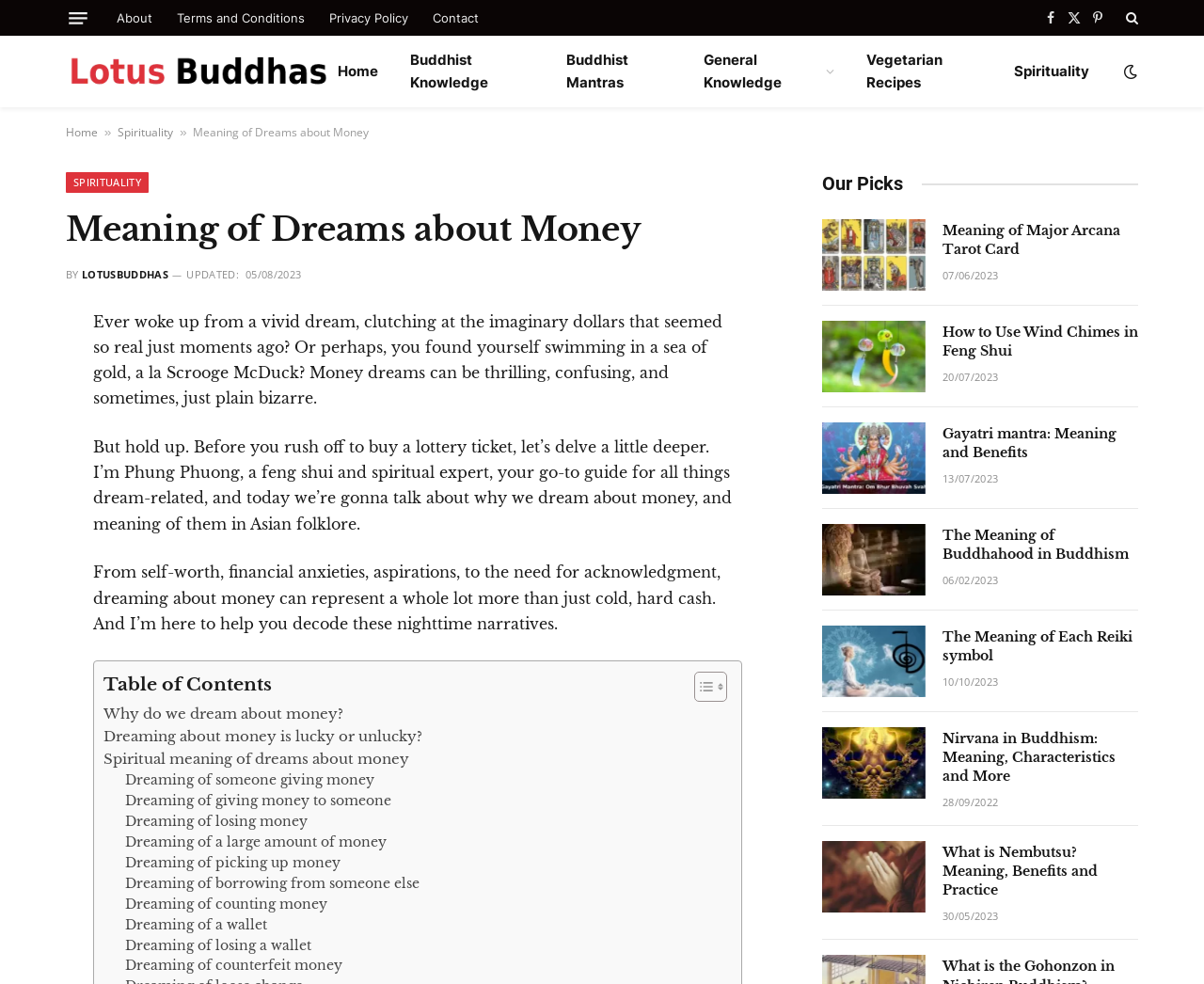Could you locate the bounding box coordinates for the section that should be clicked to accomplish this task: "Read the article 'The Meaning of Major Arcana Cards in Tarot'".

[0.683, 0.223, 0.945, 0.296]